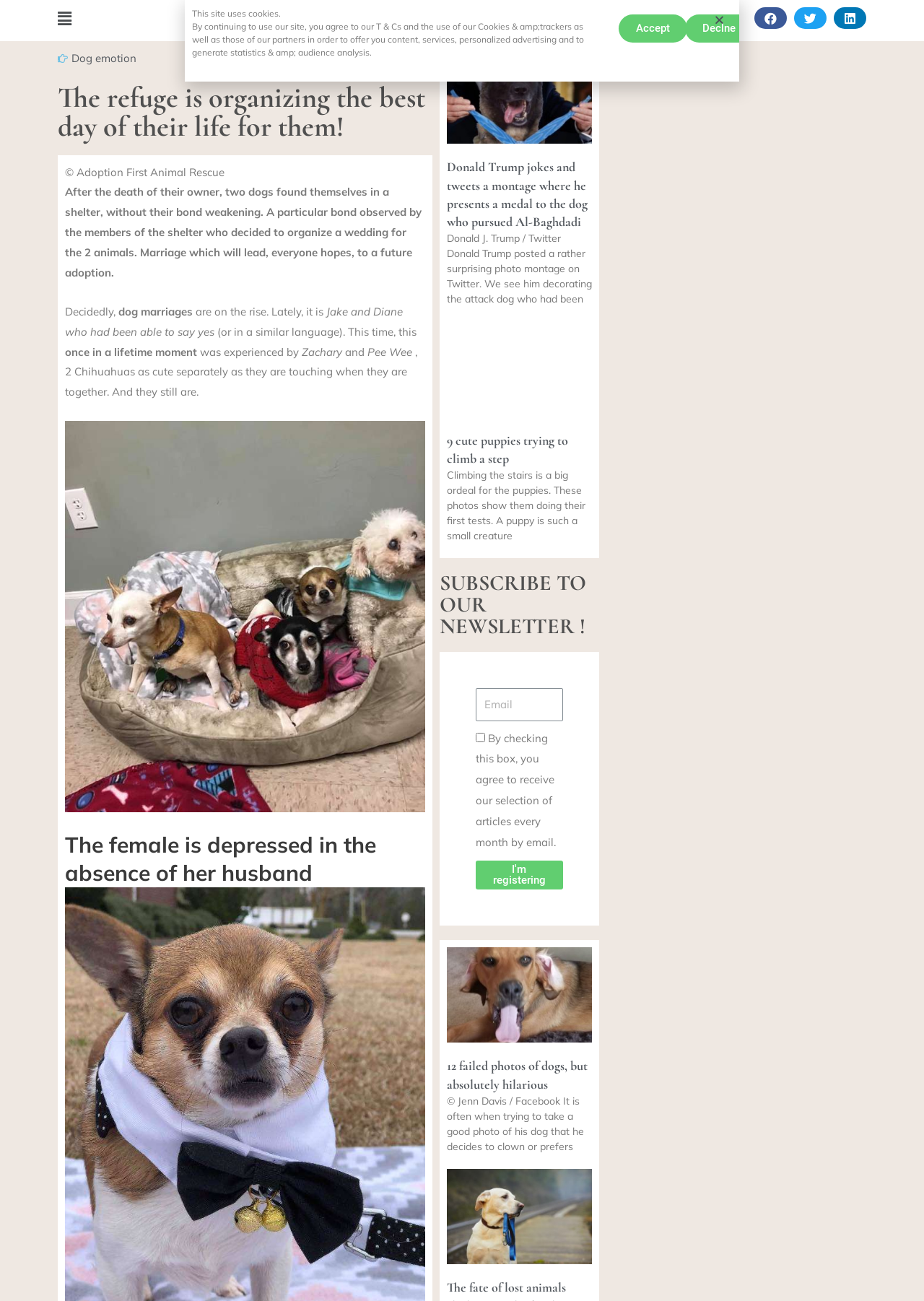What is the breed of the two Chihuahuas mentioned in the article?
Please provide a comprehensive answer based on the information in the image.

The article mentions two Chihuahuas, Zachary and Pee Wee, who are as cute separately as they are together when they are touching.